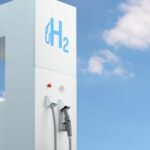What is the condition of the sky behind the station?
Answer the question with just one word or phrase using the image.

Clear with fluffy clouds